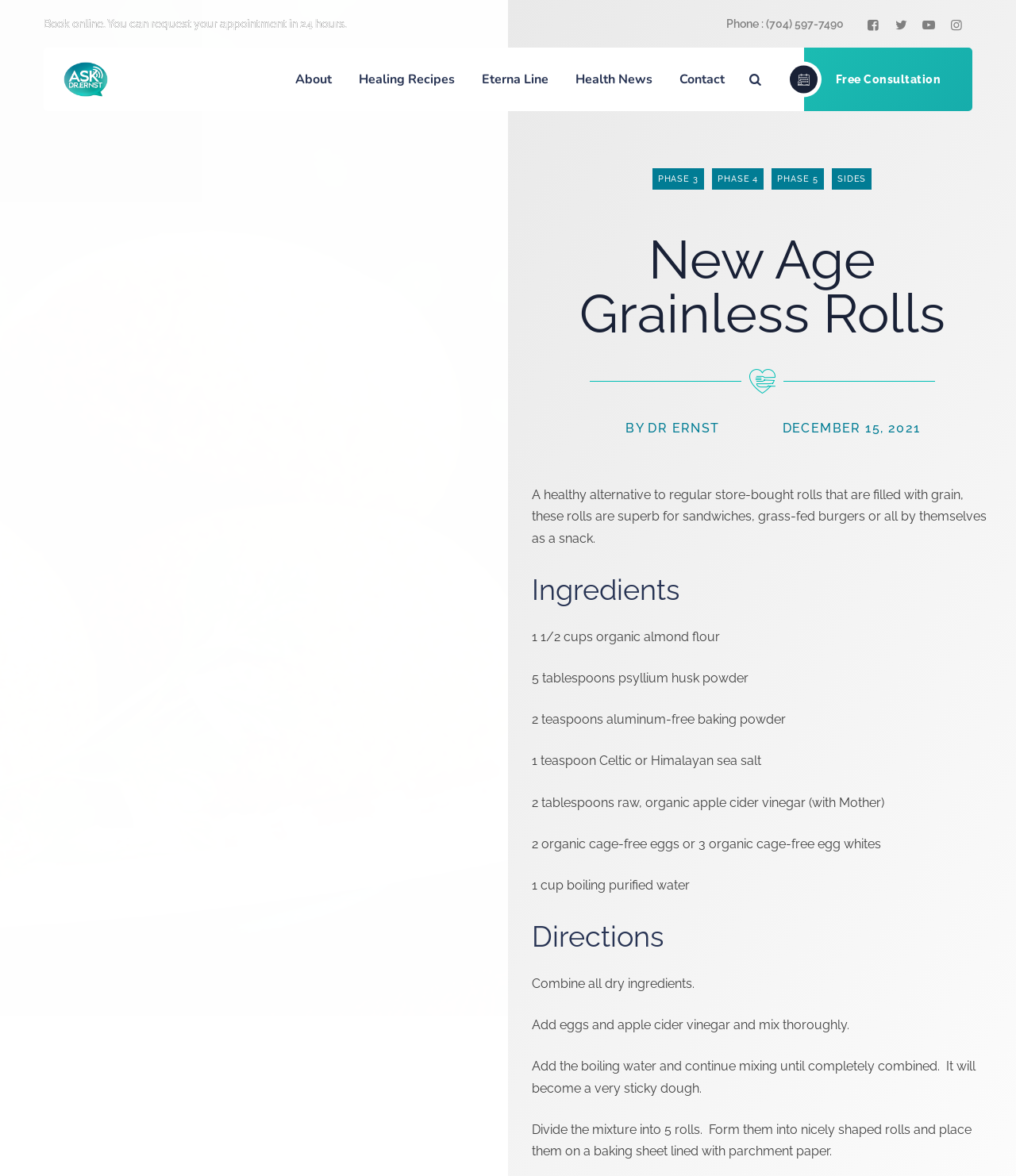Determine the bounding box coordinates of the clickable region to execute the instruction: "Click the 'PHASE 3' link". The coordinates should be four float numbers between 0 and 1, denoted as [left, top, right, bottom].

[0.642, 0.143, 0.693, 0.161]